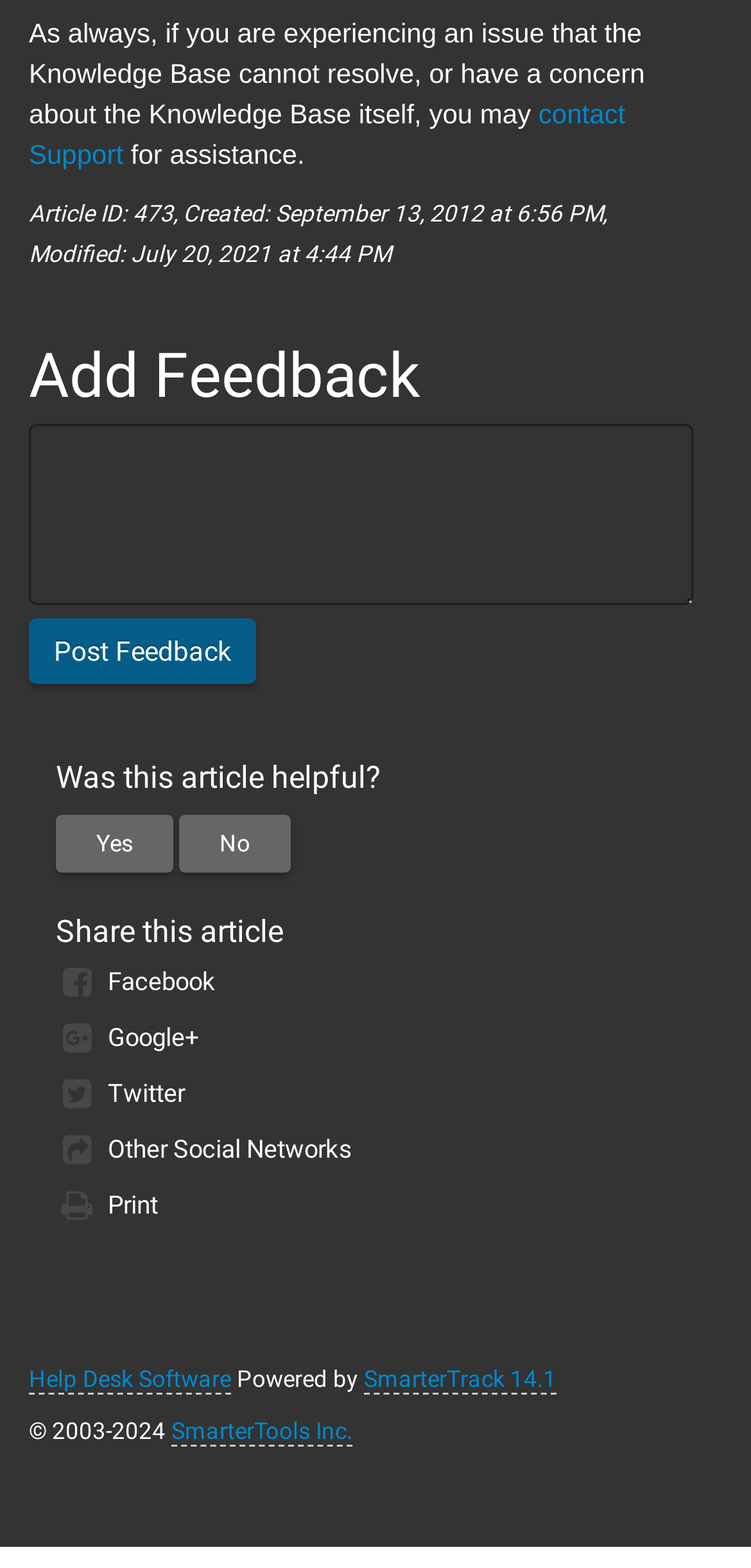Indicate the bounding box coordinates of the clickable region to achieve the following instruction: "print the article."

[0.074, 0.76, 0.962, 0.796]